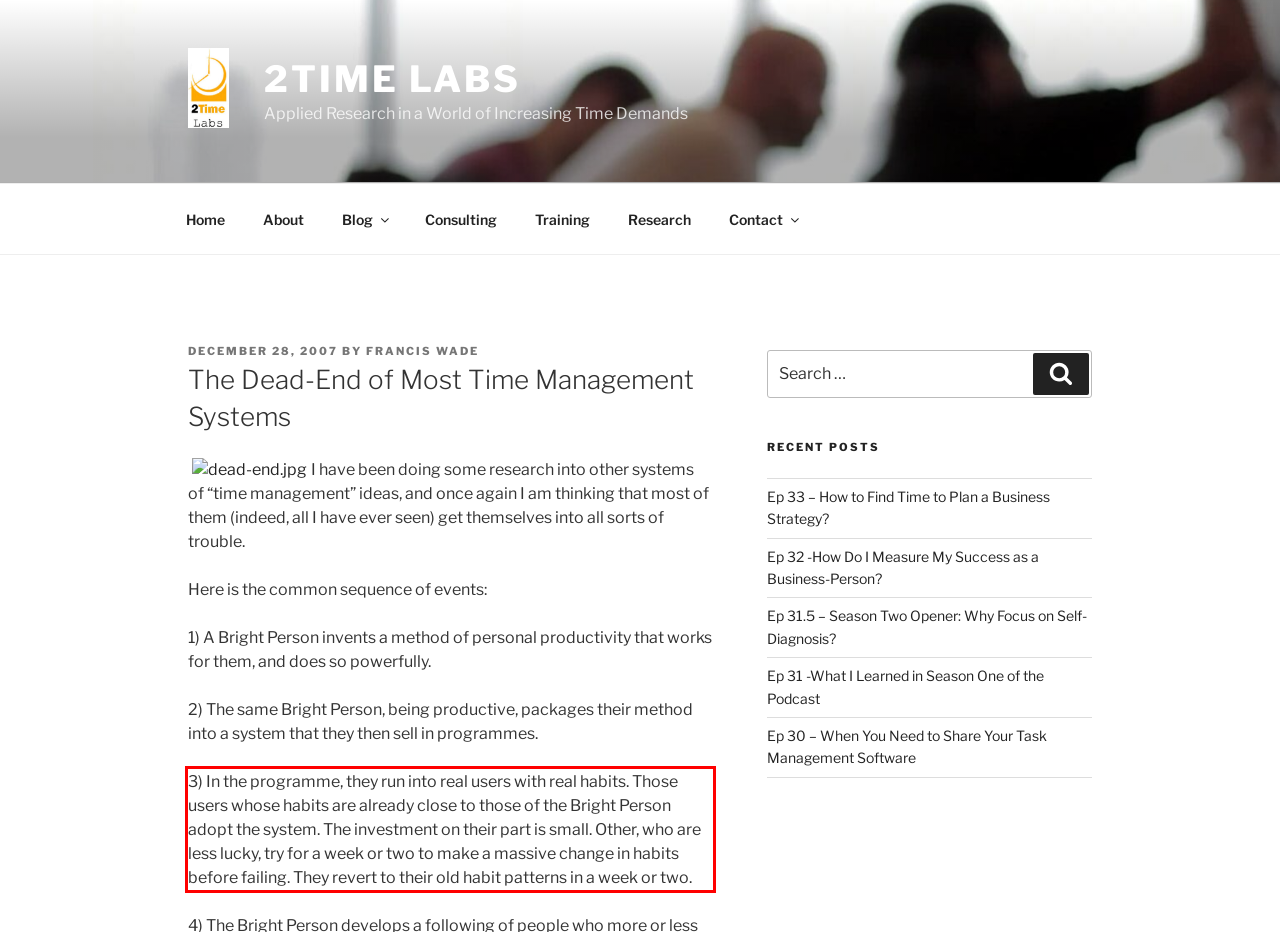Within the screenshot of the webpage, locate the red bounding box and use OCR to identify and provide the text content inside it.

3) In the programme, they run into real users with real habits. Those users whose habits are already close to those of the Bright Person adopt the system. The investment on their part is small. Other, who are less lucky, try for a week or two to make a massive change in habits before failing. They revert to their old habit patterns in a week or two.